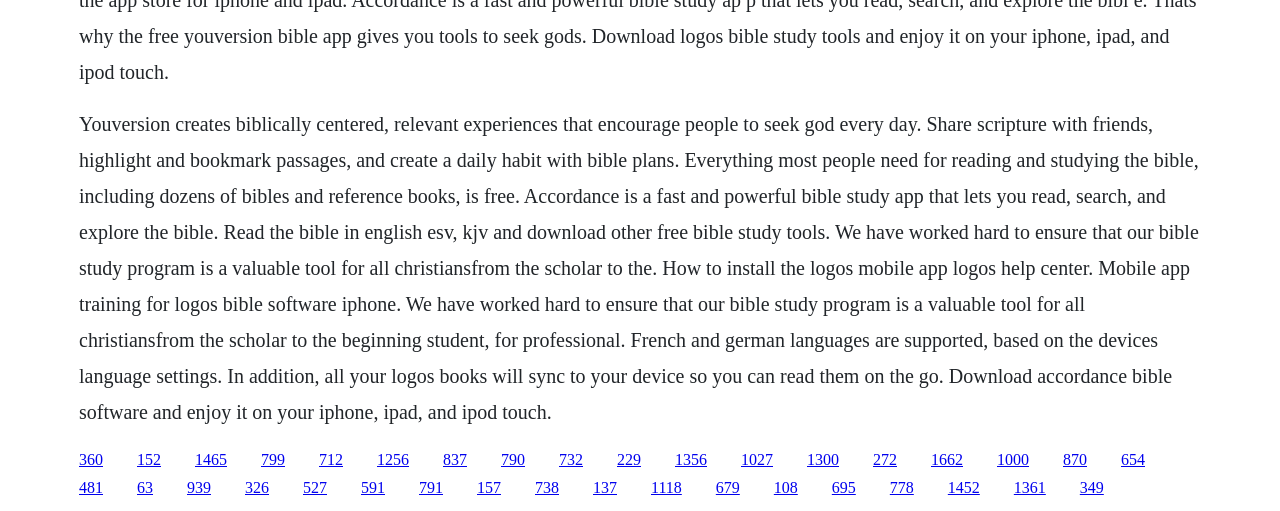How many languages are supported by the app?
Based on the image, answer the question with as much detail as possible.

The webpage mentions that the app supports English, French, and German languages, based on the device's language settings.